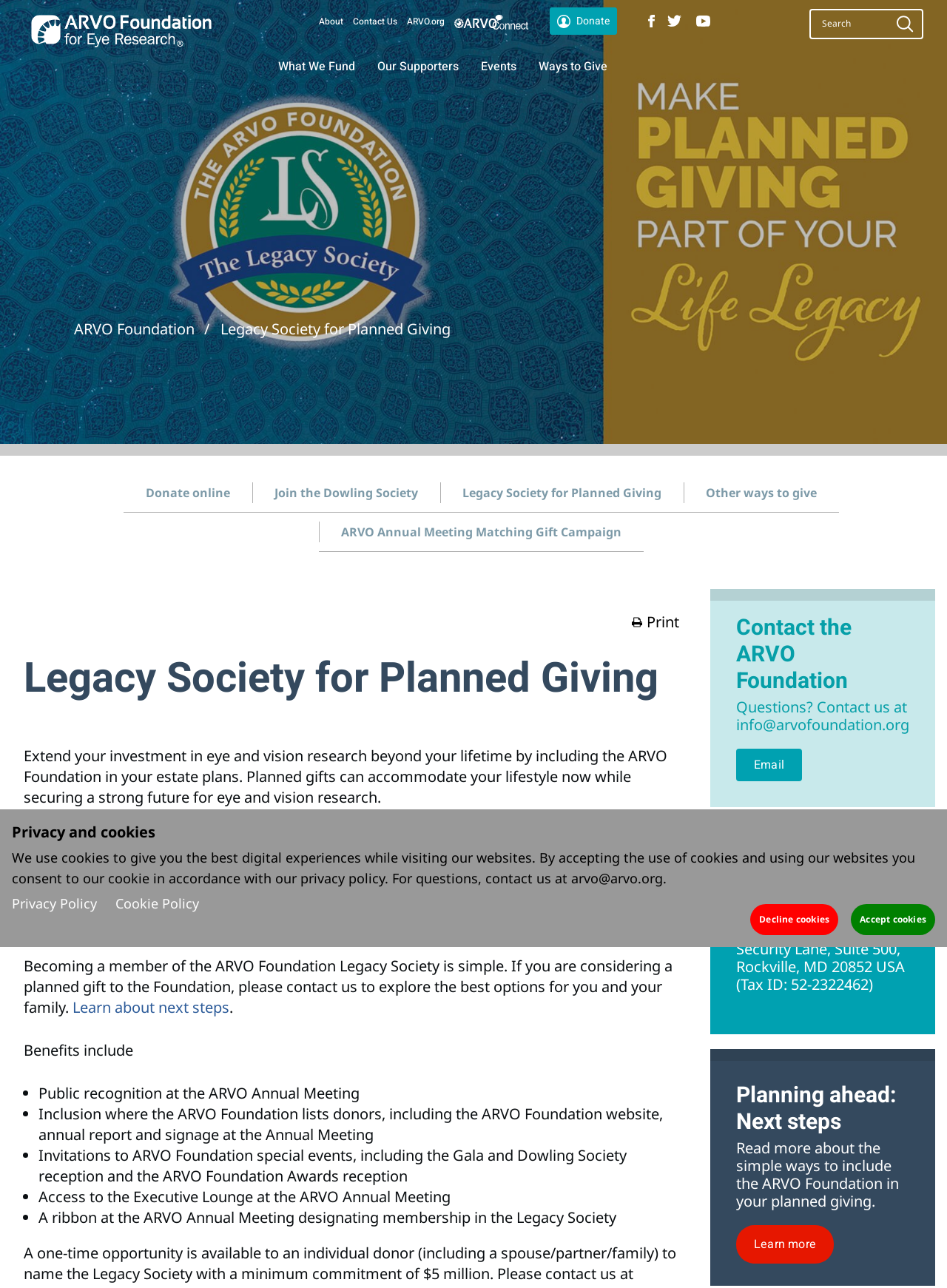What is the name of the organization?
Look at the screenshot and respond with a single word or phrase.

The Association for Research in Vision and Ophthalmology